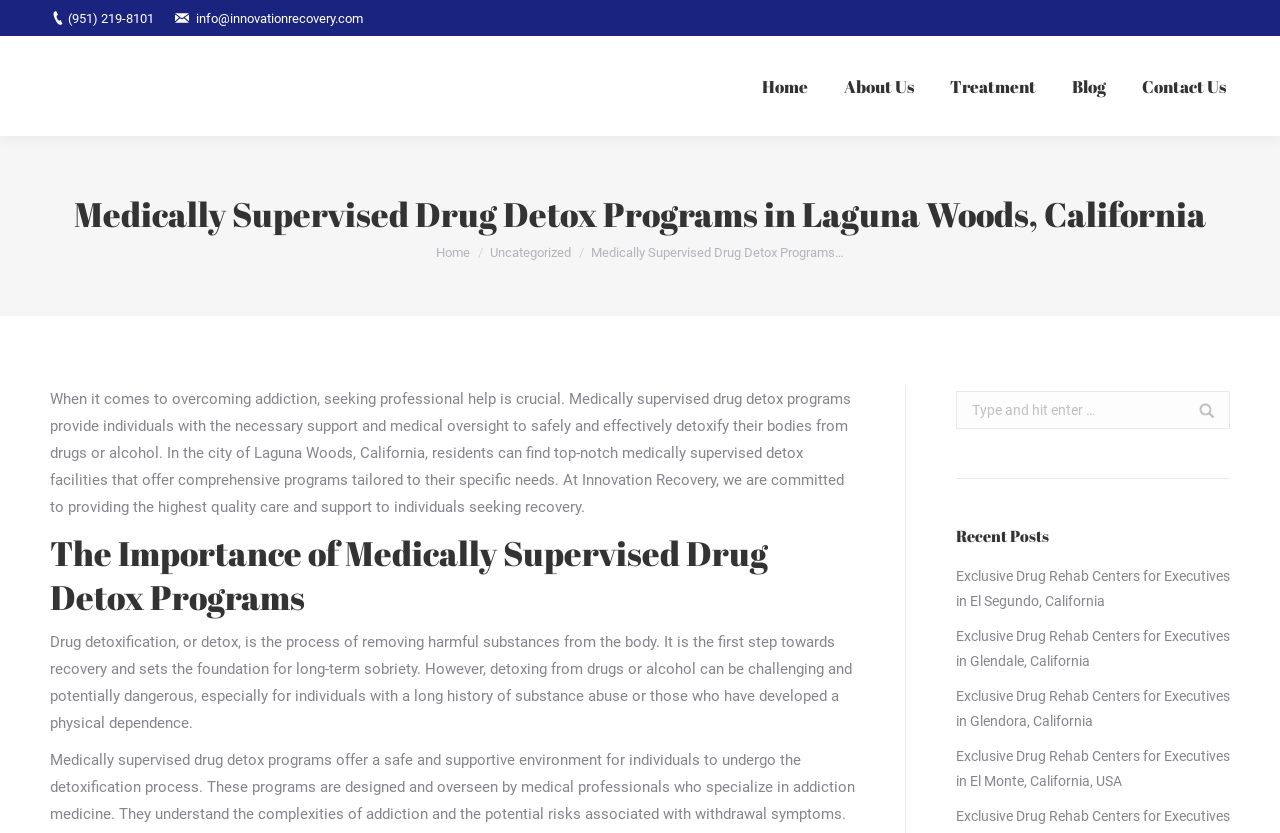Locate the primary headline on the webpage and provide its text.

Medically Supervised Drug Detox Programs in Laguna Woods, California